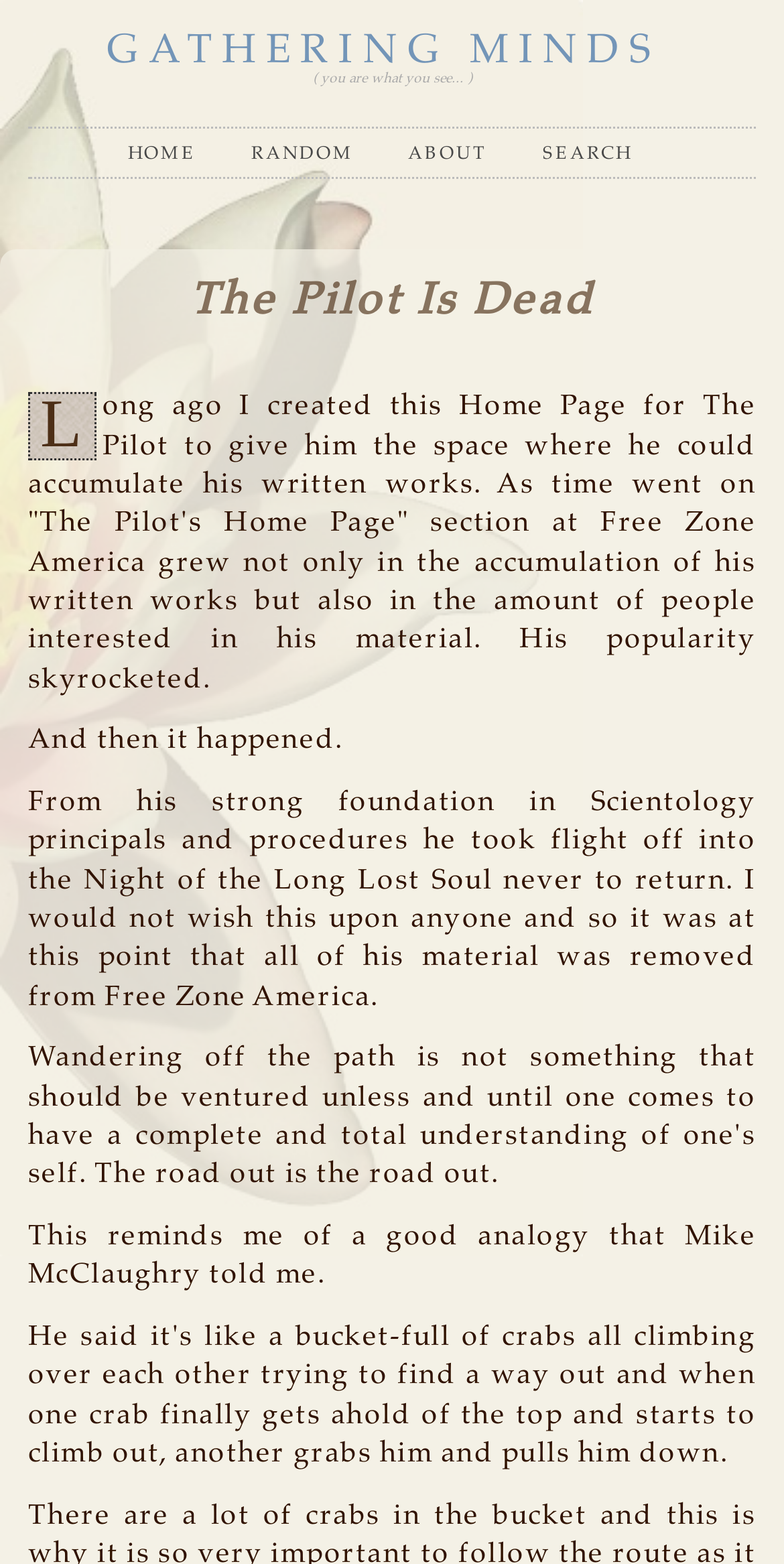What is the name of the pilot's home page?
Analyze the image and deliver a detailed answer to the question.

From the StaticText element, we can see that the pilot had a home page where he accumulated his written works, and it was part of Free Zone America.